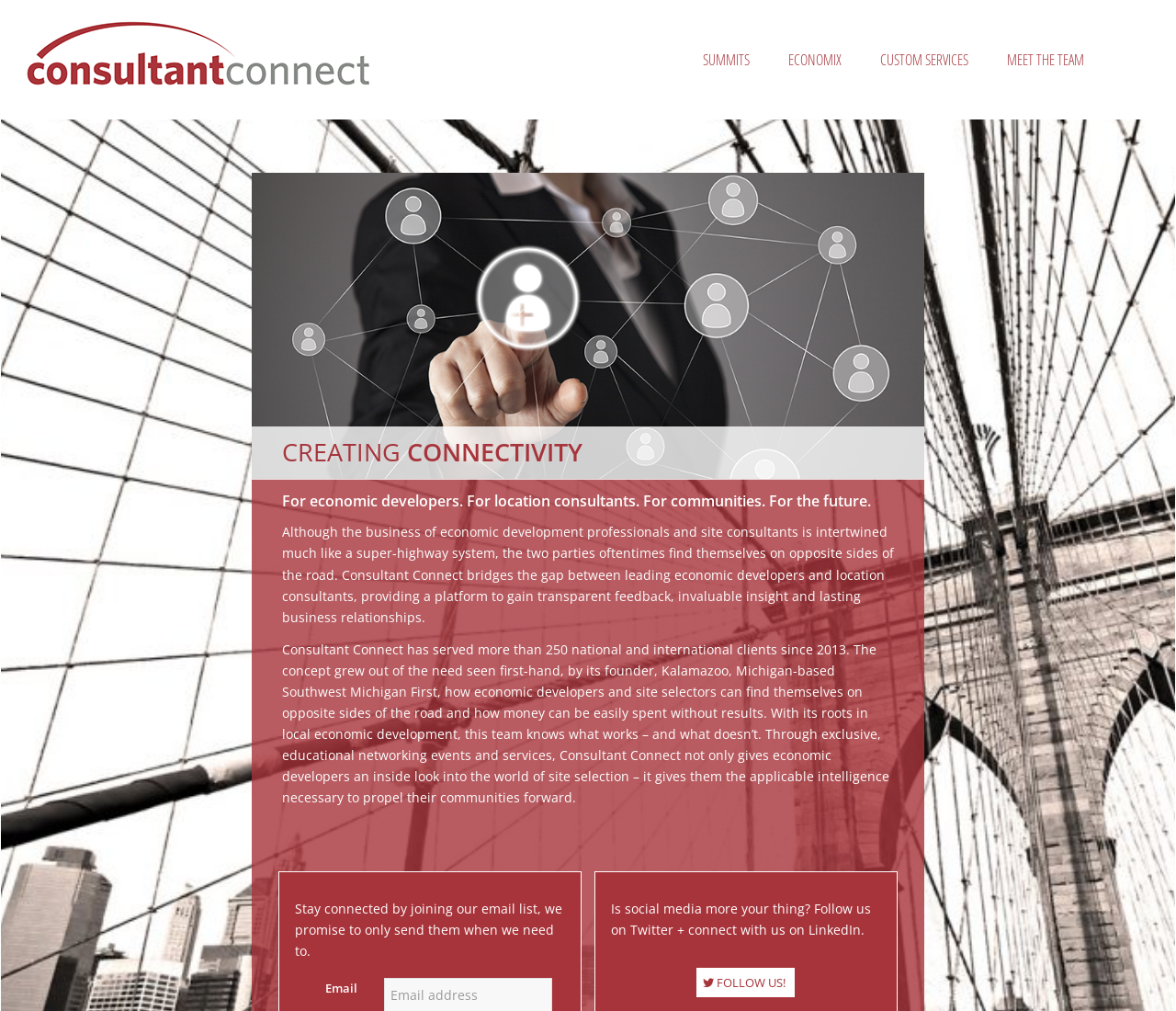Locate the bounding box of the UI element defined by this description: "MEET THE TEAM". The coordinates should be given as four float numbers between 0 and 1, formatted as [left, top, right, bottom].

[0.84, 0.0, 0.938, 0.118]